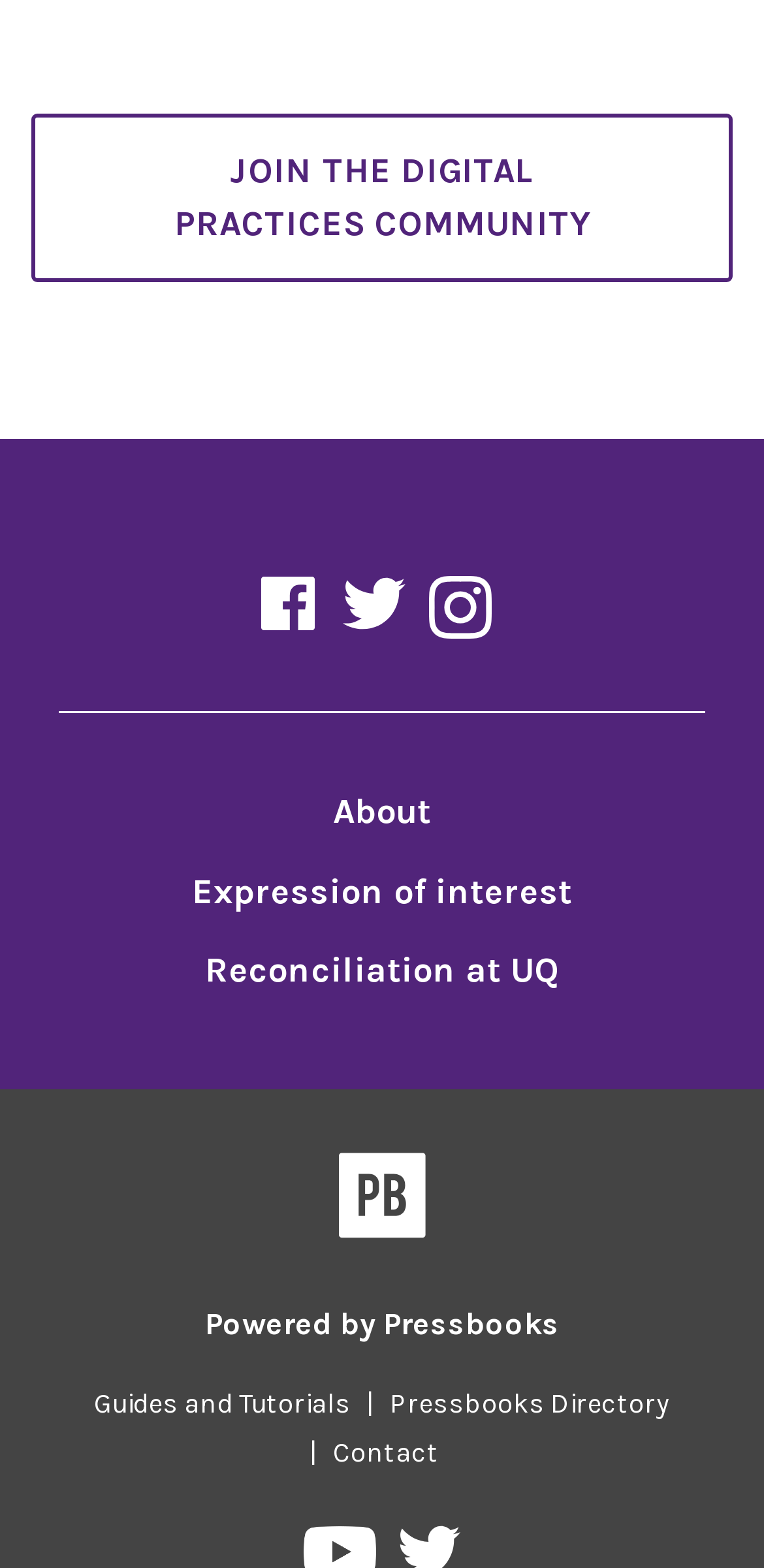How many social media platforms are linked?
Provide a concise answer using a single word or phrase based on the image.

3